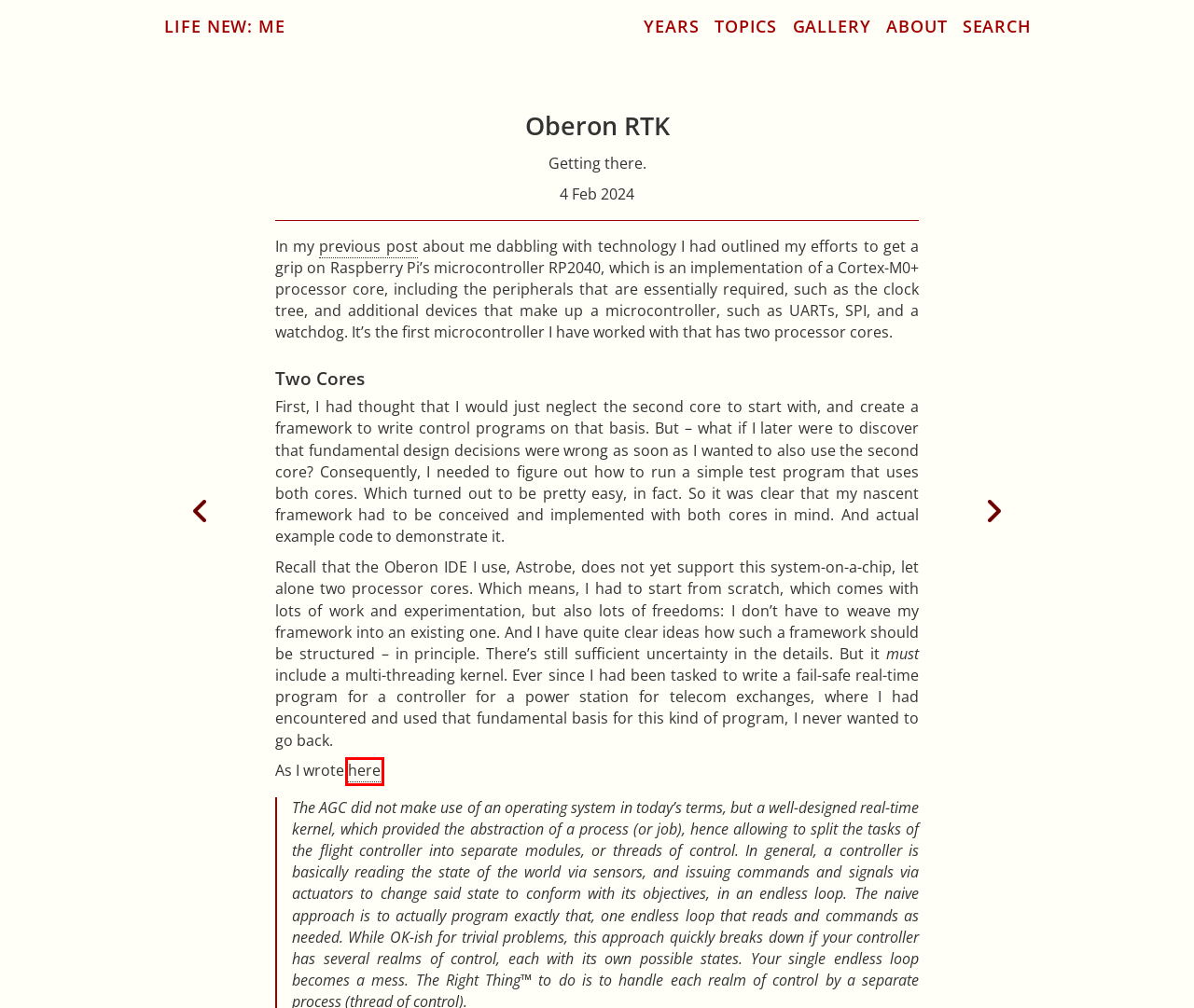Given a screenshot of a webpage with a red bounding box highlighting a UI element, choose the description that best corresponds to the new webpage after clicking the element within the red bounding box. Here are your options:
A. Apollo Computing – Life new: me
B. Two Processor Cores – Oberon RTK
C. GitHub - ygrayne/oberon-rtk
D. Example Programs – Oberon RTK
E. Change Notes – Oberon RTK
F. About Real-time Systems – Oberon RTK
G. oberon-rtk/lib/mcu/m0/rp2040/kernel-v1/Coroutines.mod at master · ygrayne/oberon-rtk · GitHub
H. Oberon RTK

A